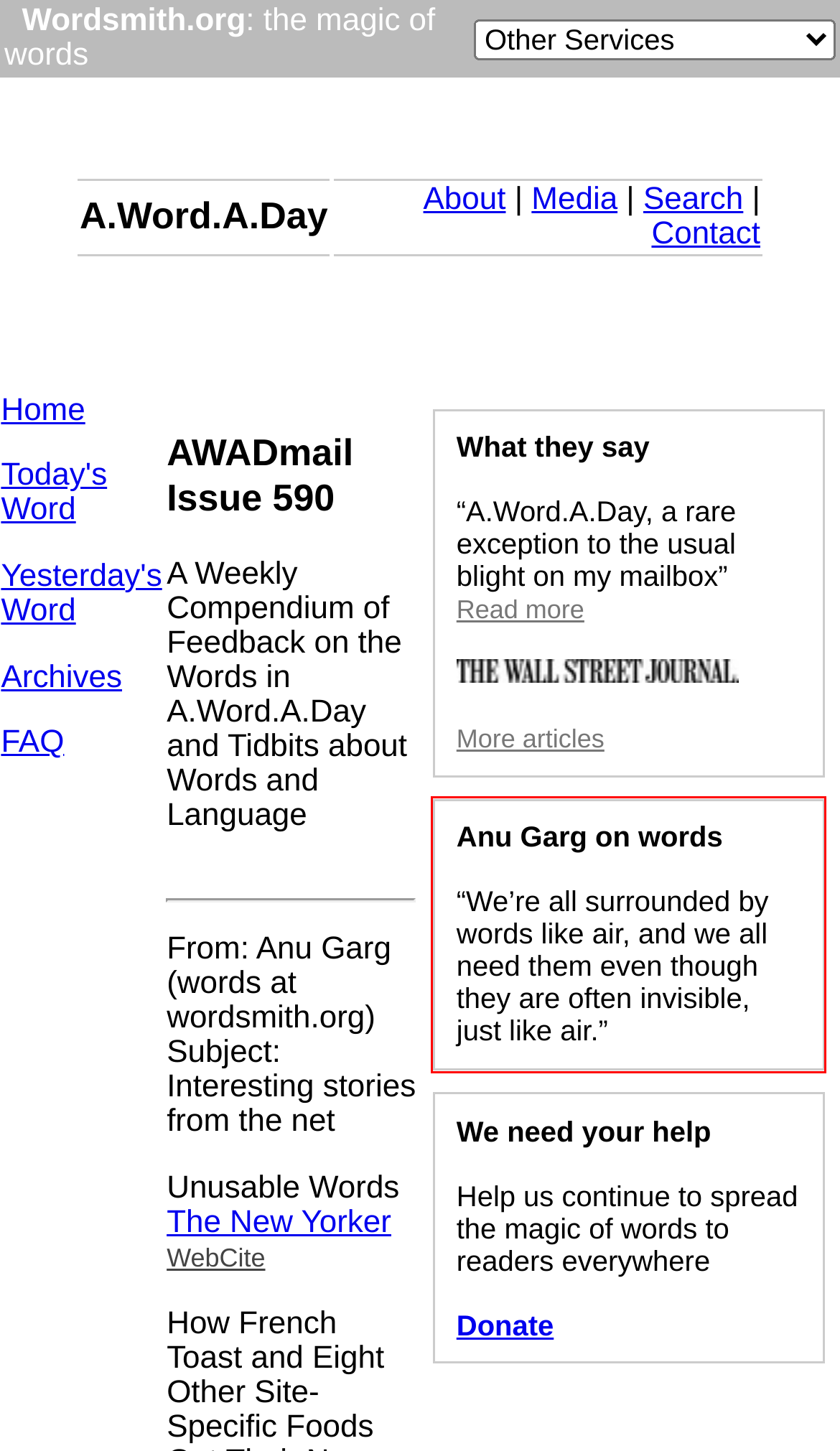Please take the screenshot of the webpage, find the red bounding box, and generate the text content that is within this red bounding box.

Anu Garg on words “We’re all surrounded by words like air, and we all need them even though they are often invisible, just like air.”